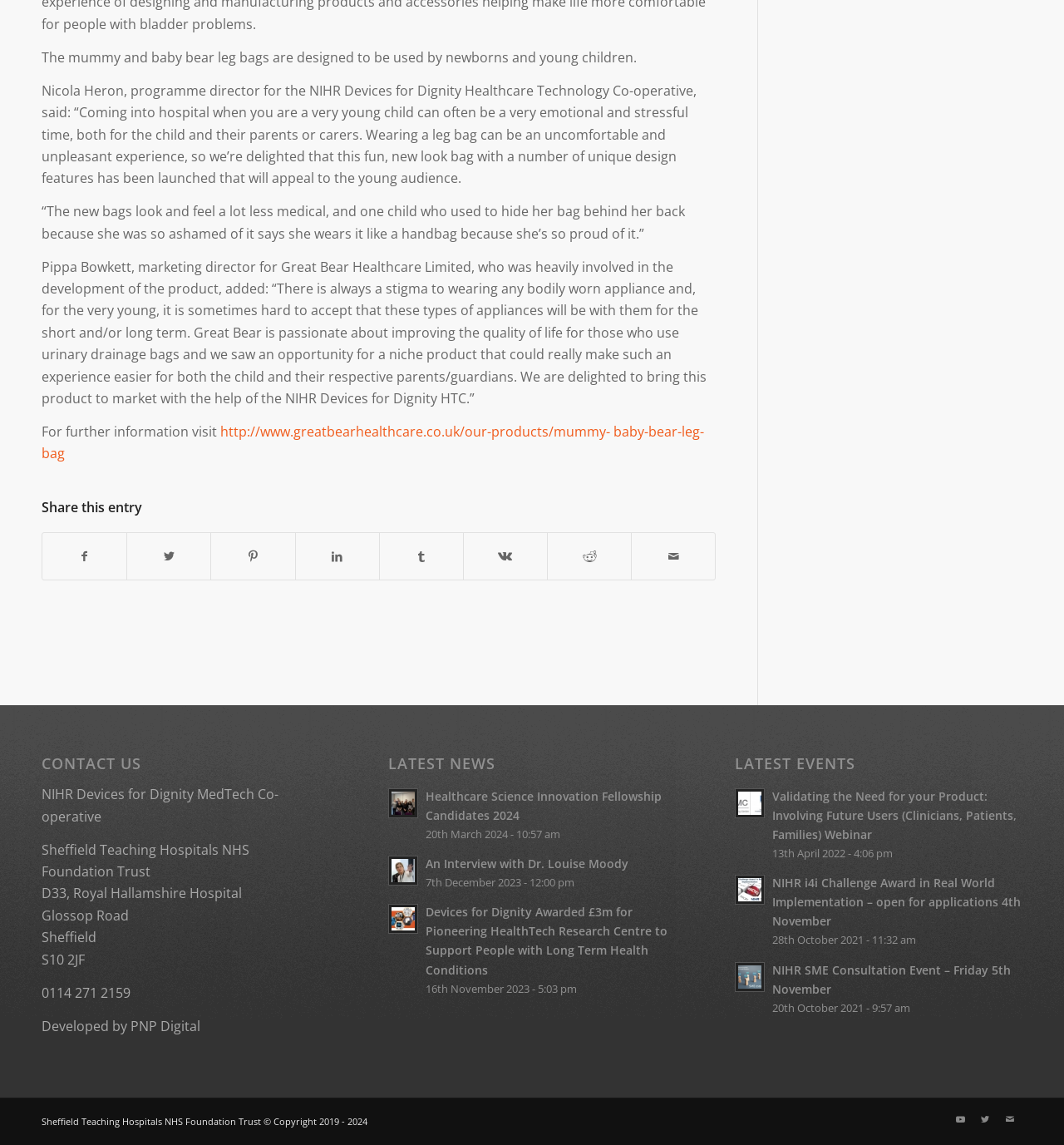Identify the bounding box for the described UI element: "Share on Pinterest".

[0.199, 0.466, 0.277, 0.506]